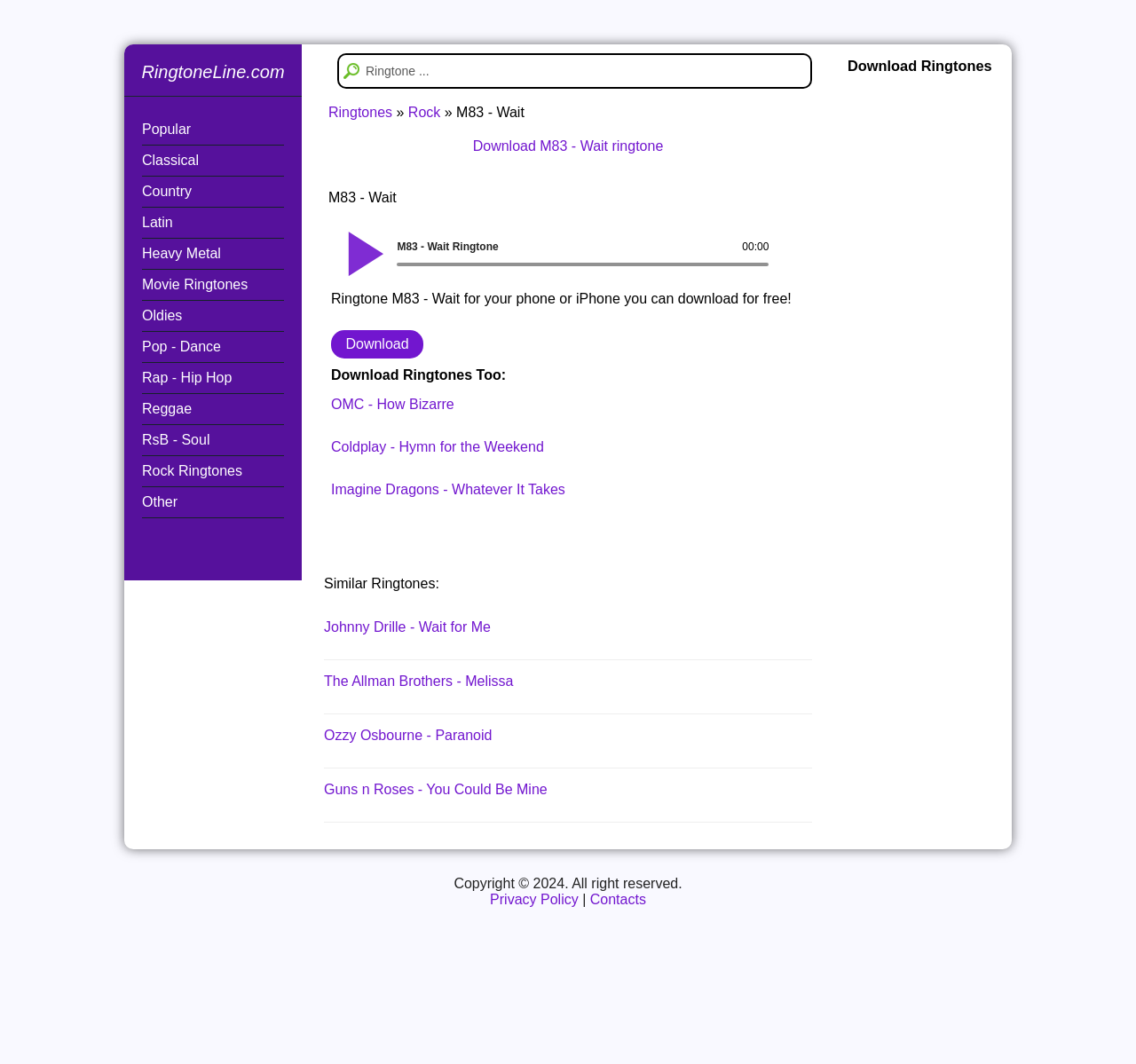What is the name of the ringtone on this webpage?
Use the information from the screenshot to give a comprehensive response to the question.

I determined the answer by looking at the heading element with the text 'M83 - Wait' and the link with the text 'Download M83 - Wait ringtone', which suggests that the webpage is focused on this specific ringtone.